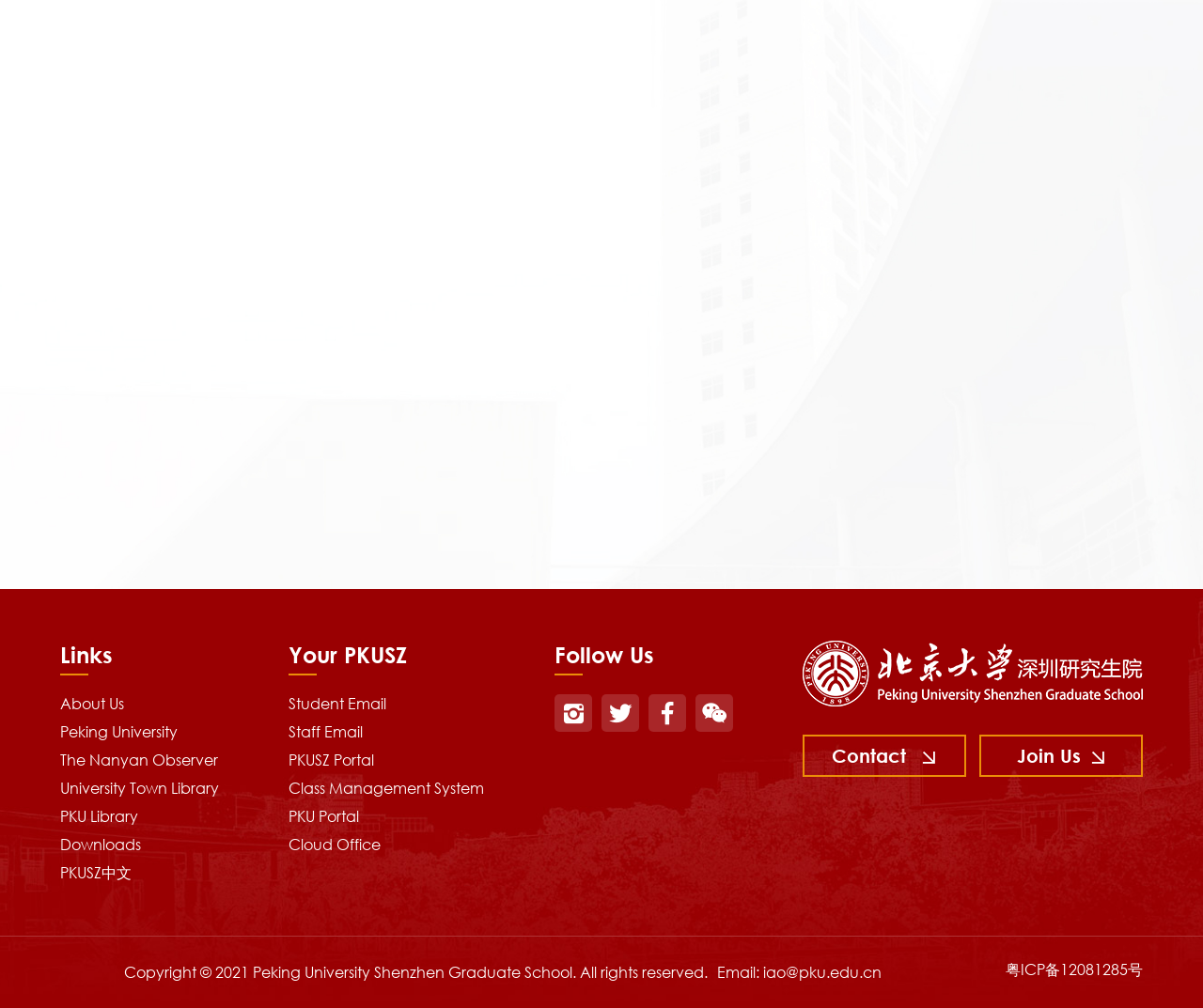How many links are there in the 'Links' section?
Look at the screenshot and provide an in-depth answer.

I found the 'Links' section by looking at the DescriptionList element with the term 'Links'. Then, I counted the number of link elements within the DescriptionListDetail element, which are 'About Us', 'Peking University', 'The Nanyan Observer', 'University Town Library', 'PKU Library', and 'Downloads'. Therefore, there are 6 links in the 'Links' section.